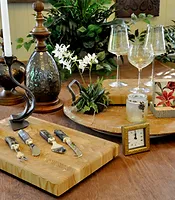Describe all the visual components present in the image.

This elegant display showcases an inviting tabletop arrangement that combines elements of both practicality and style. In the foreground, a wooden serving board holds an array of artisanal cheese knives, their handles intricately designed, ready for a culinary experience. Beside them, a small antique clock adds a vintage touch, perfectly complementing the rustic aesthetic.

The background features a beautifully styled tray with a decorative floral arrangement and potted greenery, enhancing the organic feel of the setup. A trio of elegant wine glasses stands tall, hinting at a cozy gathering or celebratory occasion. This ensemble captures the essence of sophisticated entertaining, blending functional accessories with charming decorative items to create a warm and inviting atmosphere.